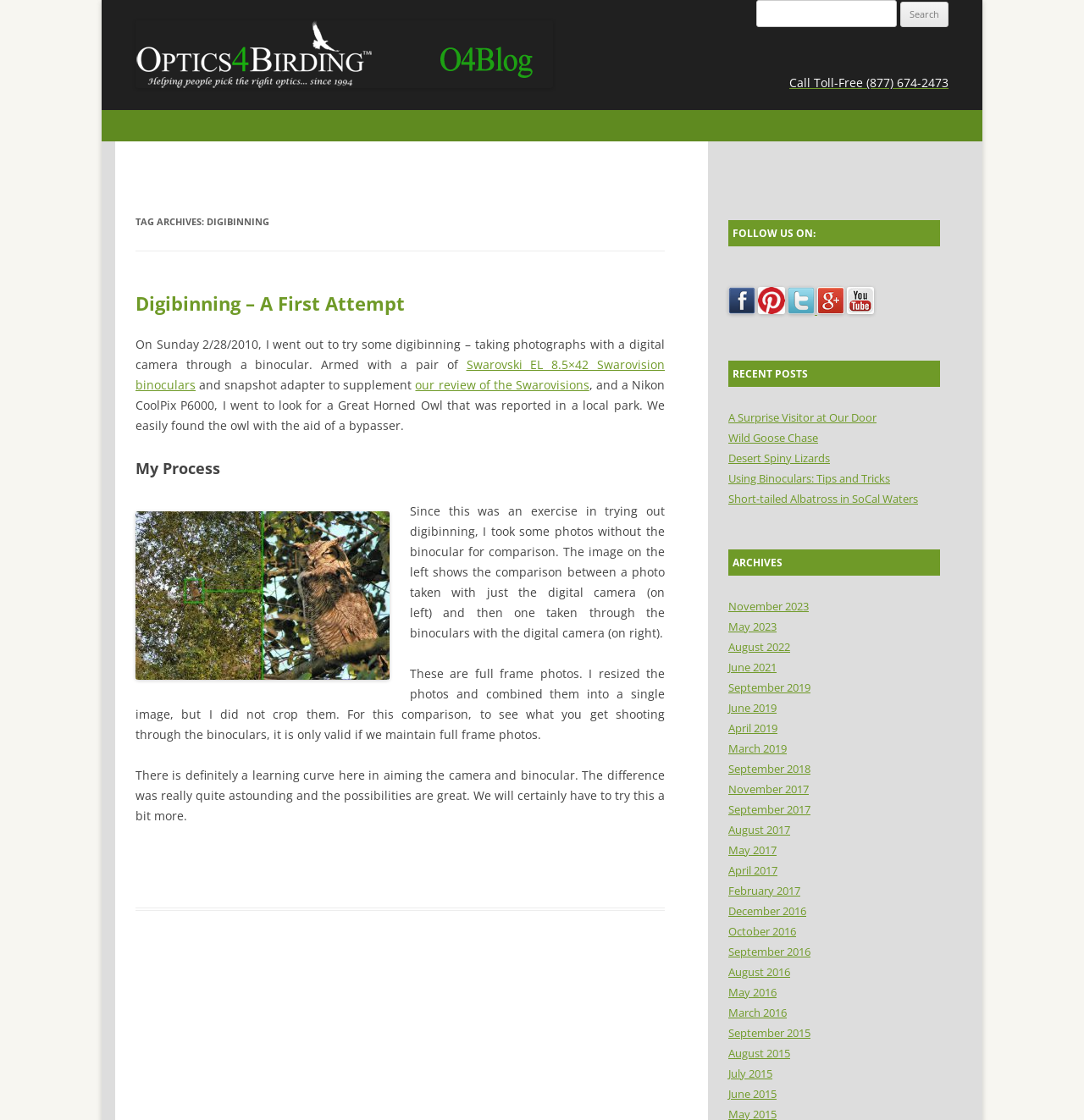Please identify the bounding box coordinates of where to click in order to follow the instruction: "Search for something".

[0.698, 0.0, 0.827, 0.024]